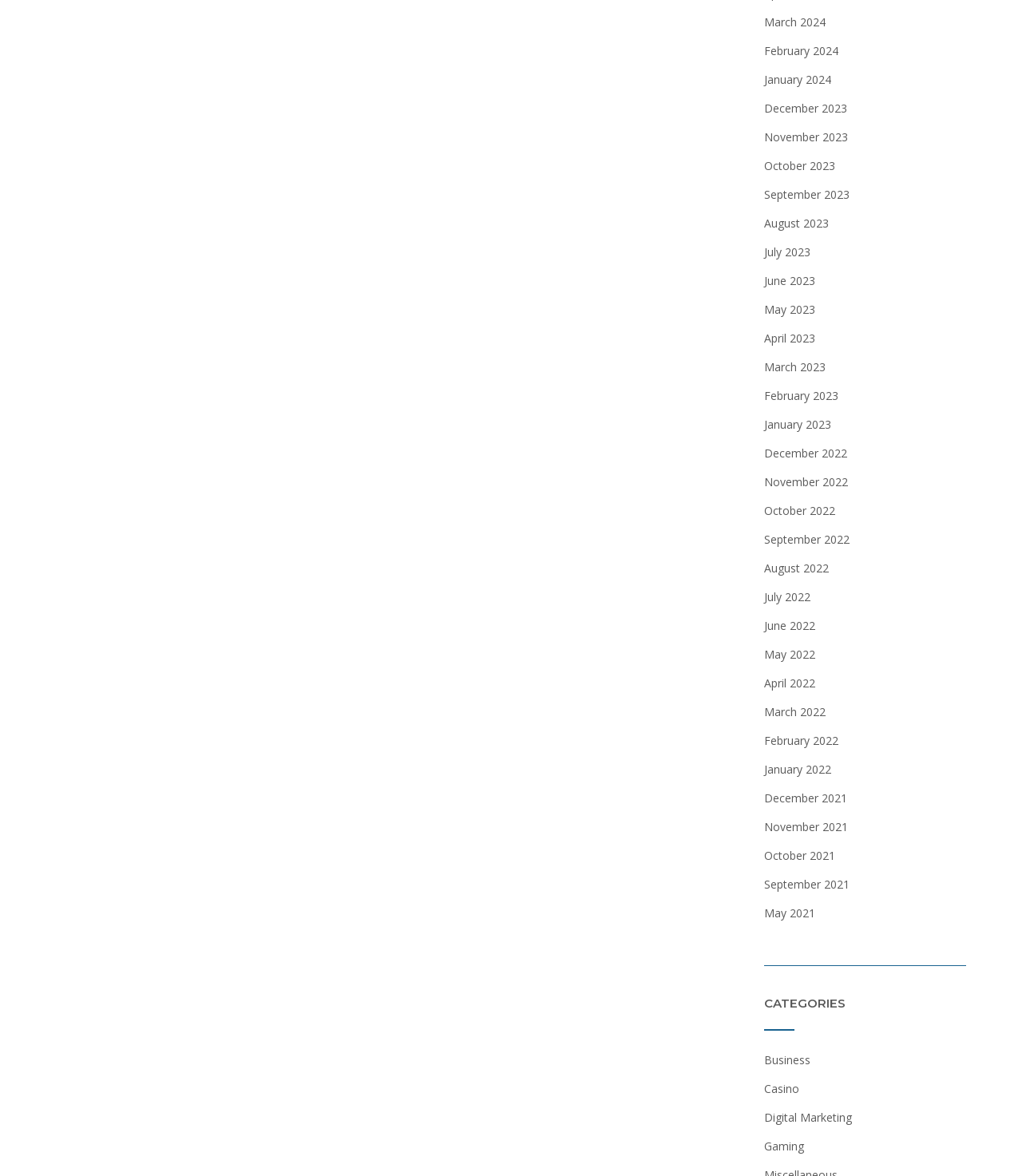Please mark the clickable region by giving the bounding box coordinates needed to complete this instruction: "Check out Digital Marketing".

[0.748, 0.943, 0.834, 0.956]